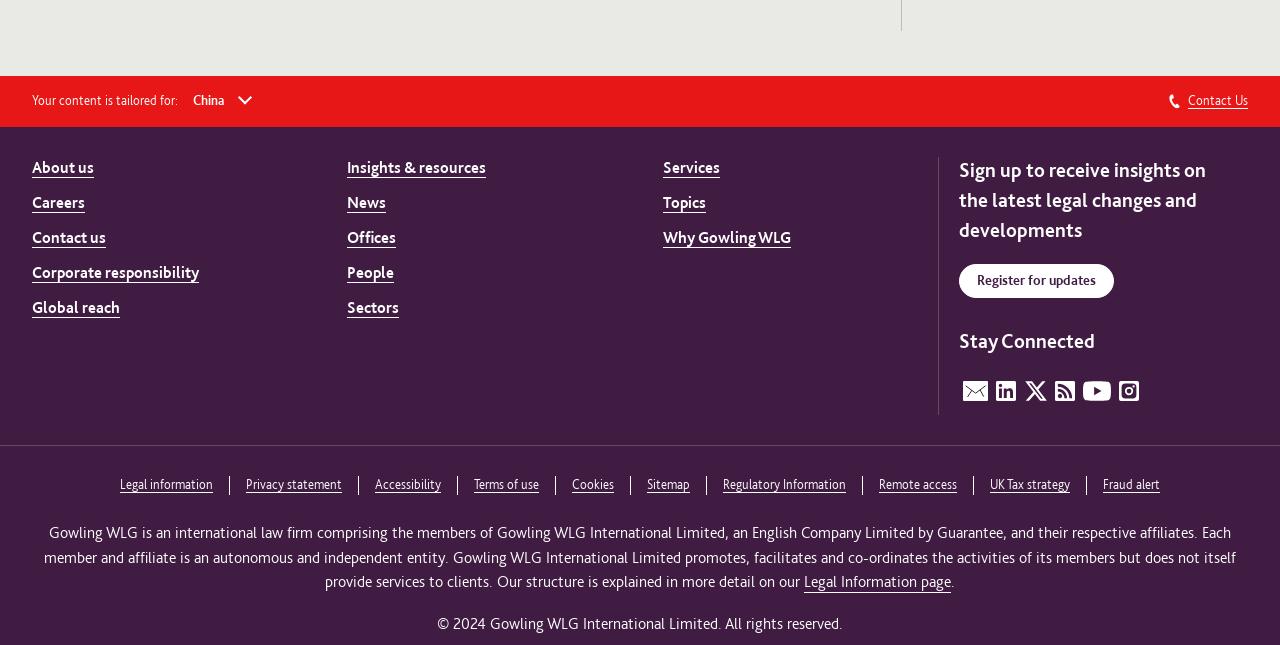What can you do with the 'Register for updates' link?
Please provide a comprehensive answer to the question based on the webpage screenshot.

The 'Register for updates' link is located below the 'Sign up to receive insights on the latest legal changes and developments' text, suggesting that clicking on it will allow users to sign up for updates on legal changes and developments.